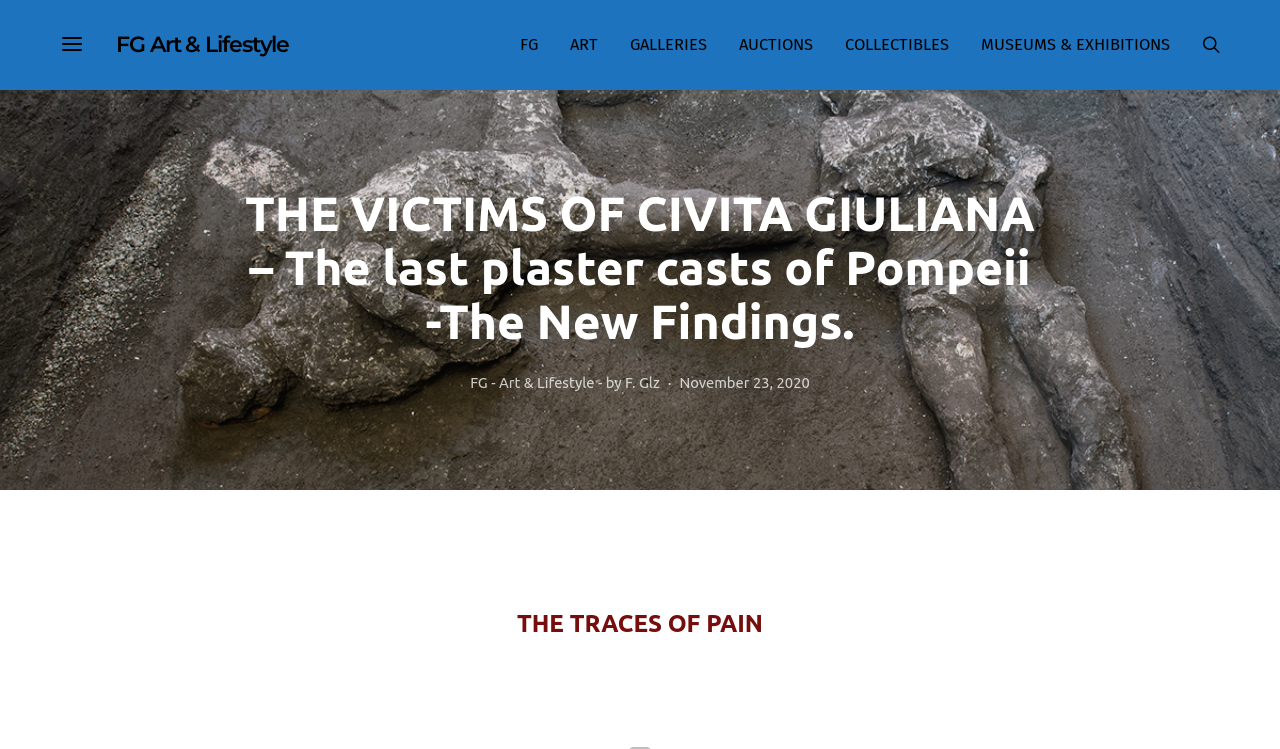Please find the bounding box for the UI element described by: "GALLERIES".

[0.492, 0.0, 0.552, 0.12]